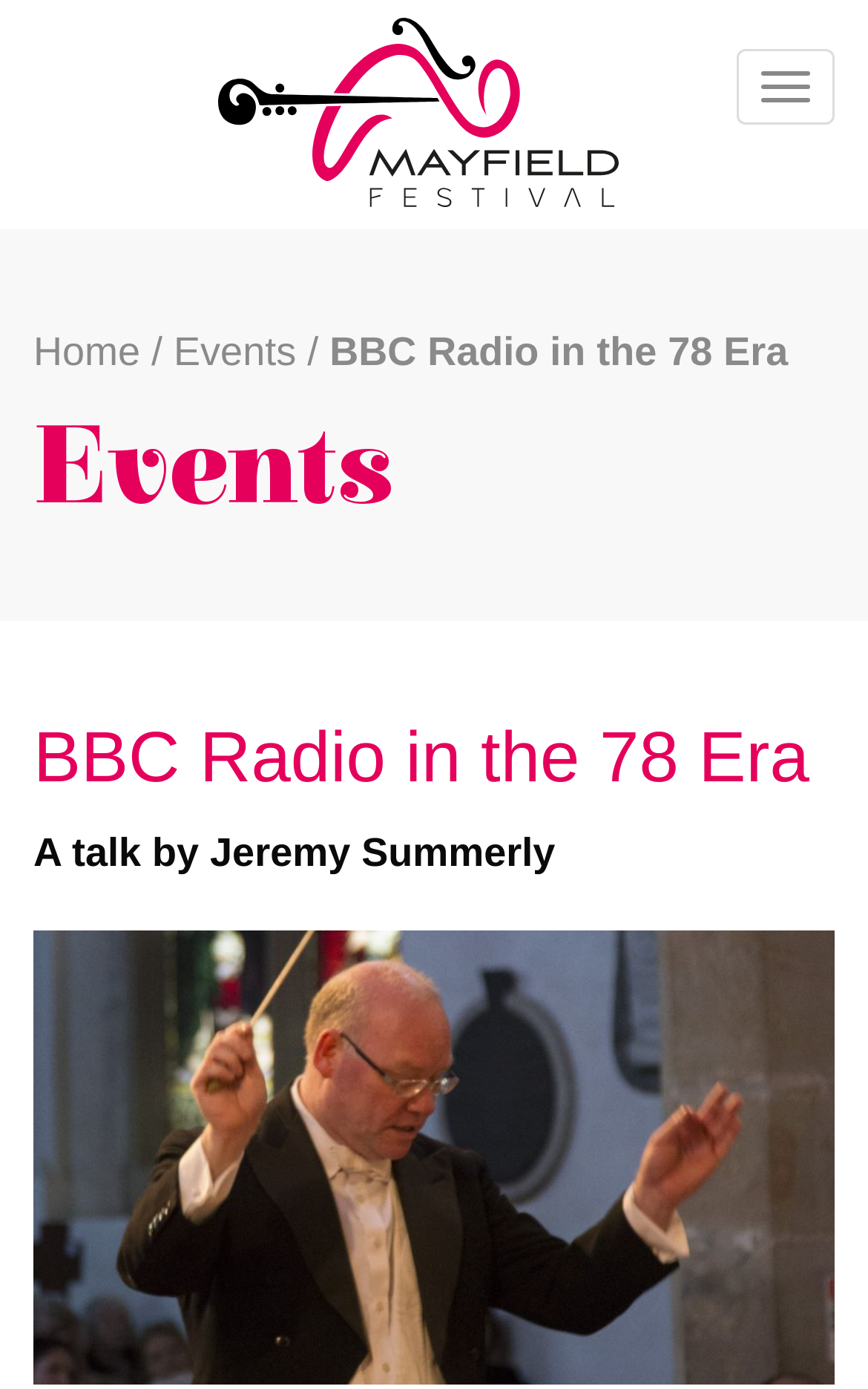What is the topic of the talk?
Answer with a single word or phrase, using the screenshot for reference.

BBC Radio in the 78 Era